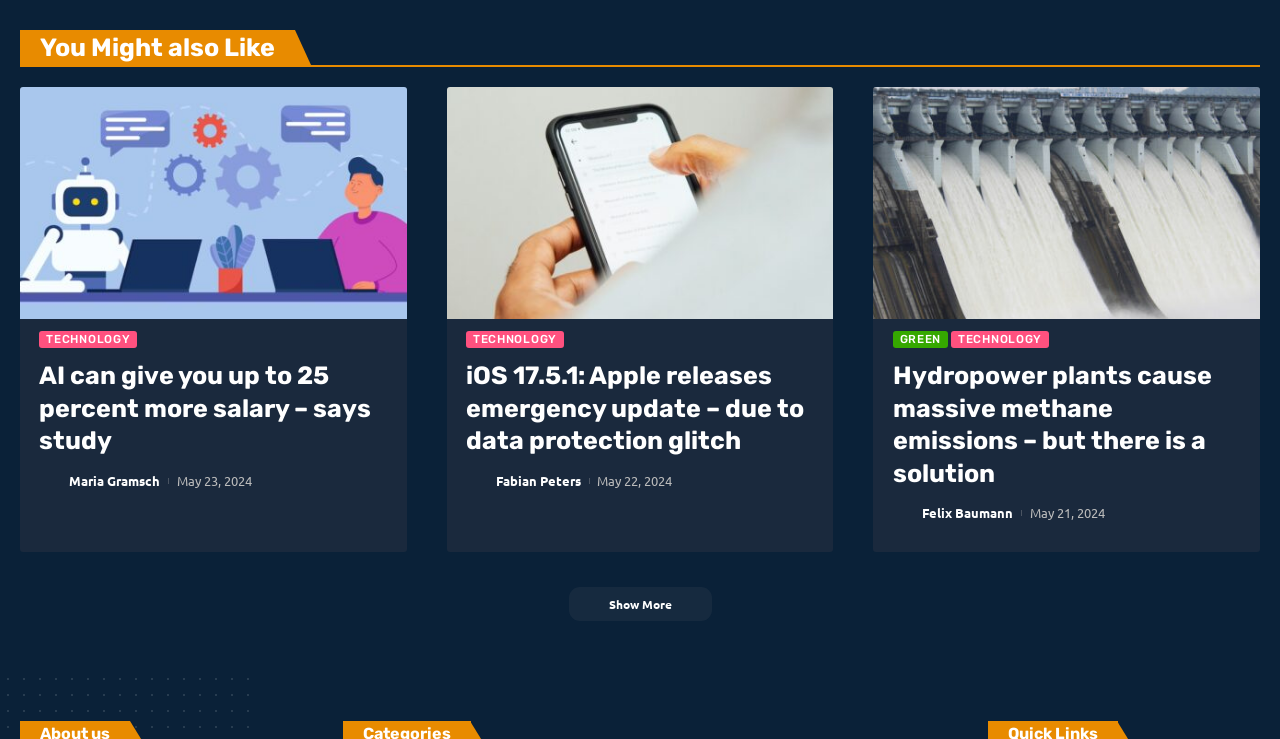Please determine the bounding box coordinates of the clickable area required to carry out the following instruction: "Read the article 'AI can give you up to 25 percent more salary – says study'". The coordinates must be four float numbers between 0 and 1, represented as [left, top, right, bottom].

[0.031, 0.488, 0.303, 0.619]